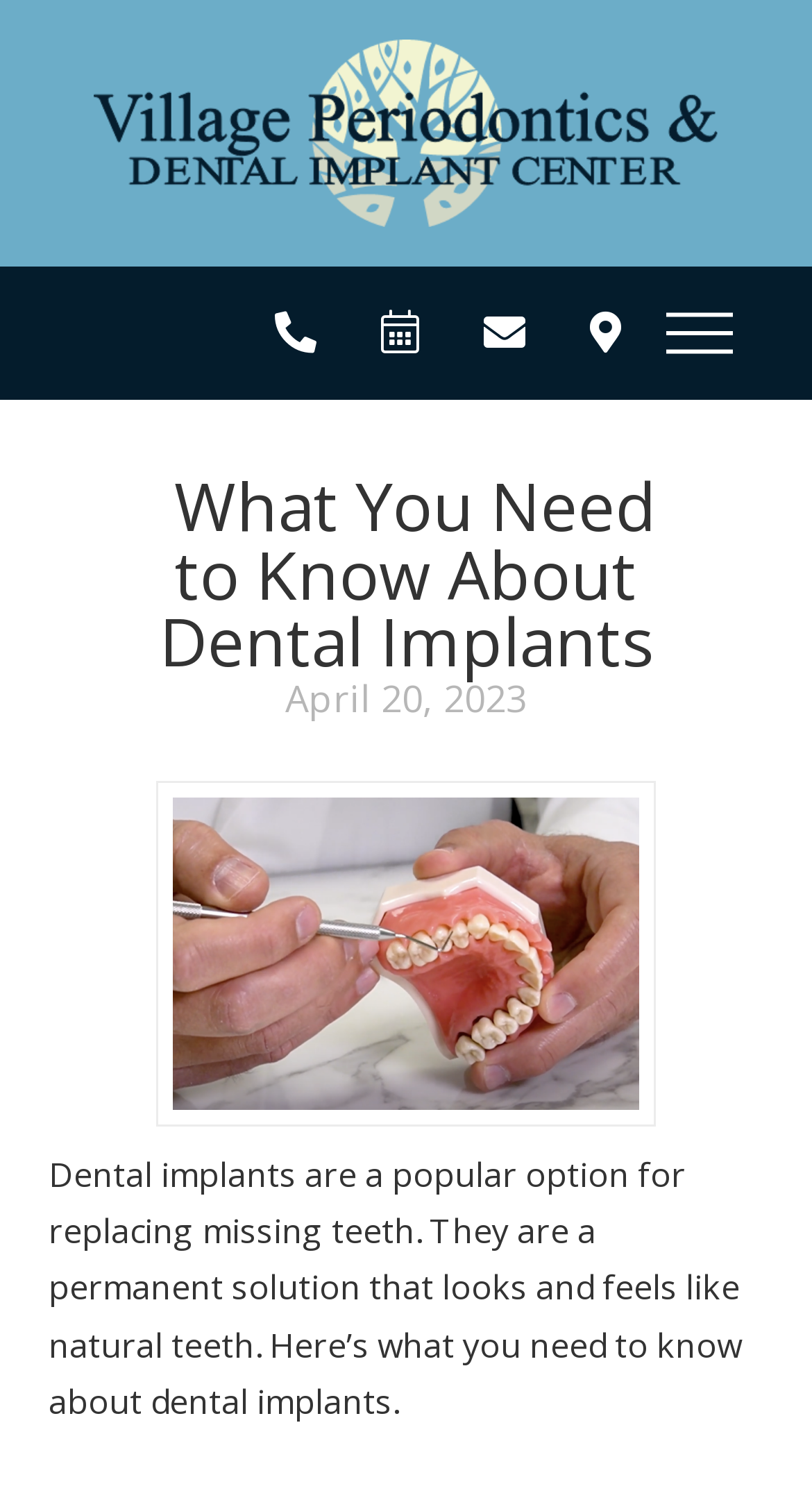What is the purpose of dental implants?
From the image, provide a succinct answer in one word or a short phrase.

Replacing missing teeth